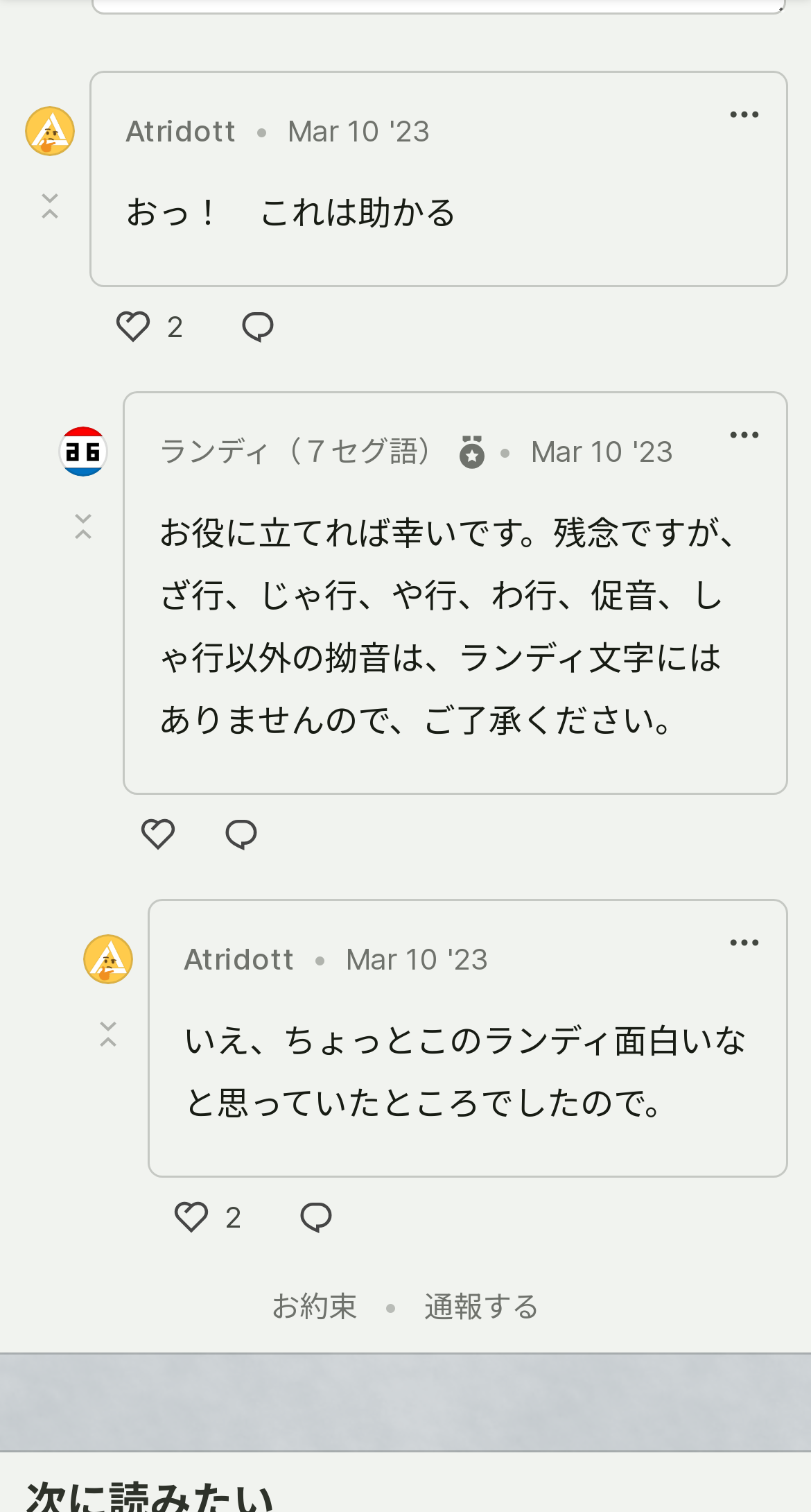What is the username of the first commenter?
Carefully analyze the image and provide a detailed answer to the question.

I looked at the first comment section and found the username 'Atridott' next to the profile image.